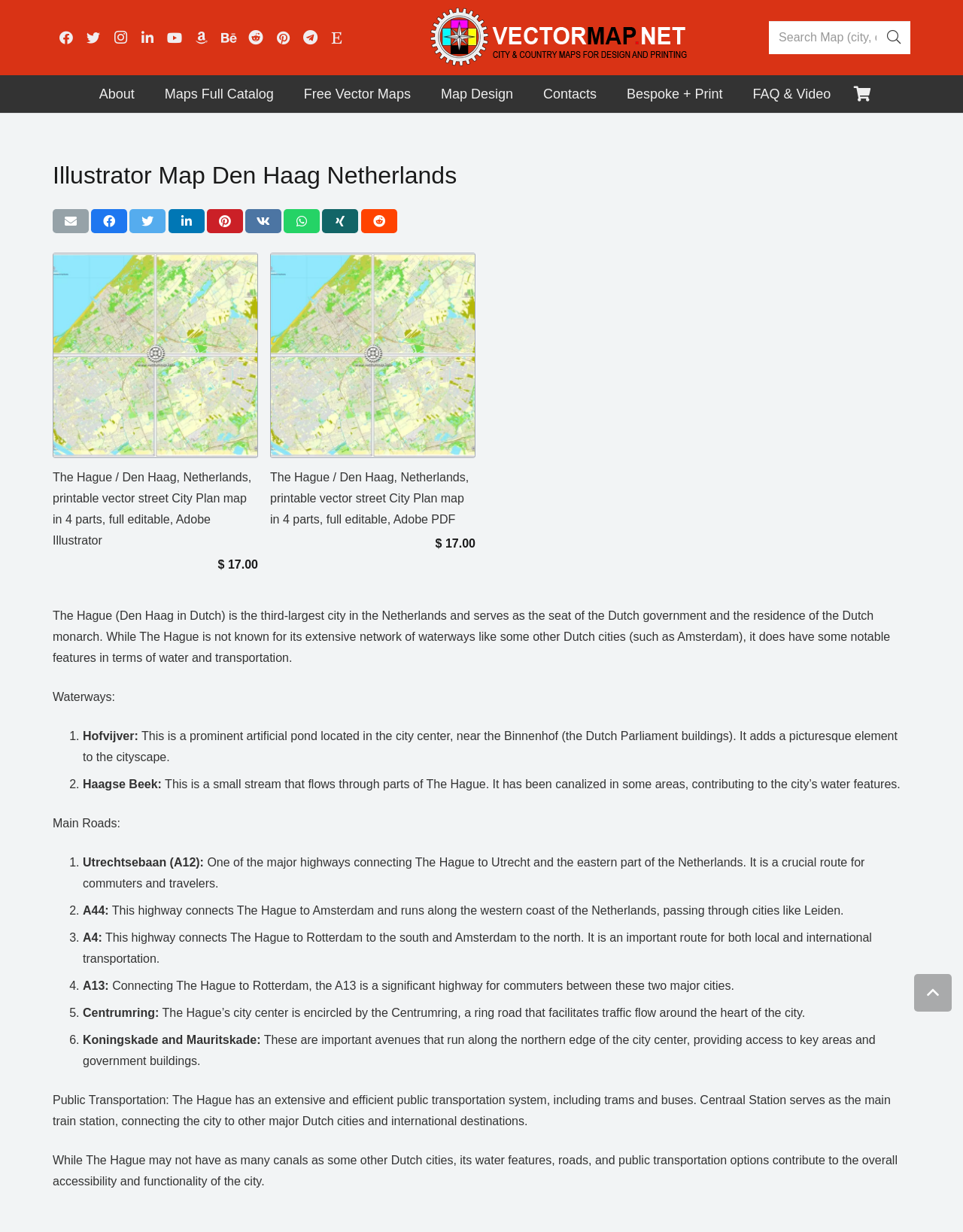What type of map is available for download?
Please utilize the information in the image to give a detailed response to the question.

I determined the answer by looking at the links on the webpage, which mention 'The Hague / Den Haag, Netherlands, printable vector street City Plan map in 4 parts, full editable, Adobe Illustrator'.